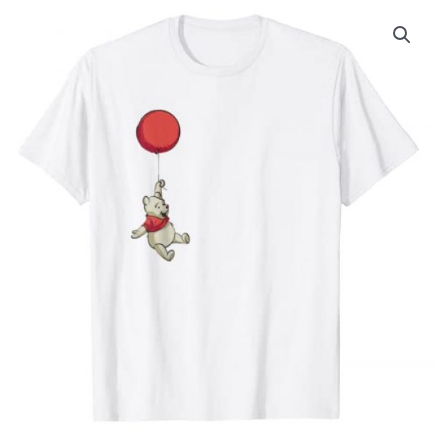Where can this T-shirt be found?
From the details in the image, answer the question comprehensively.

According to the caption, this charming graphic tee is part of a collection available at Fresh Brewed Tees, which is likely an online store or retailer that sells Disney-themed merchandise.